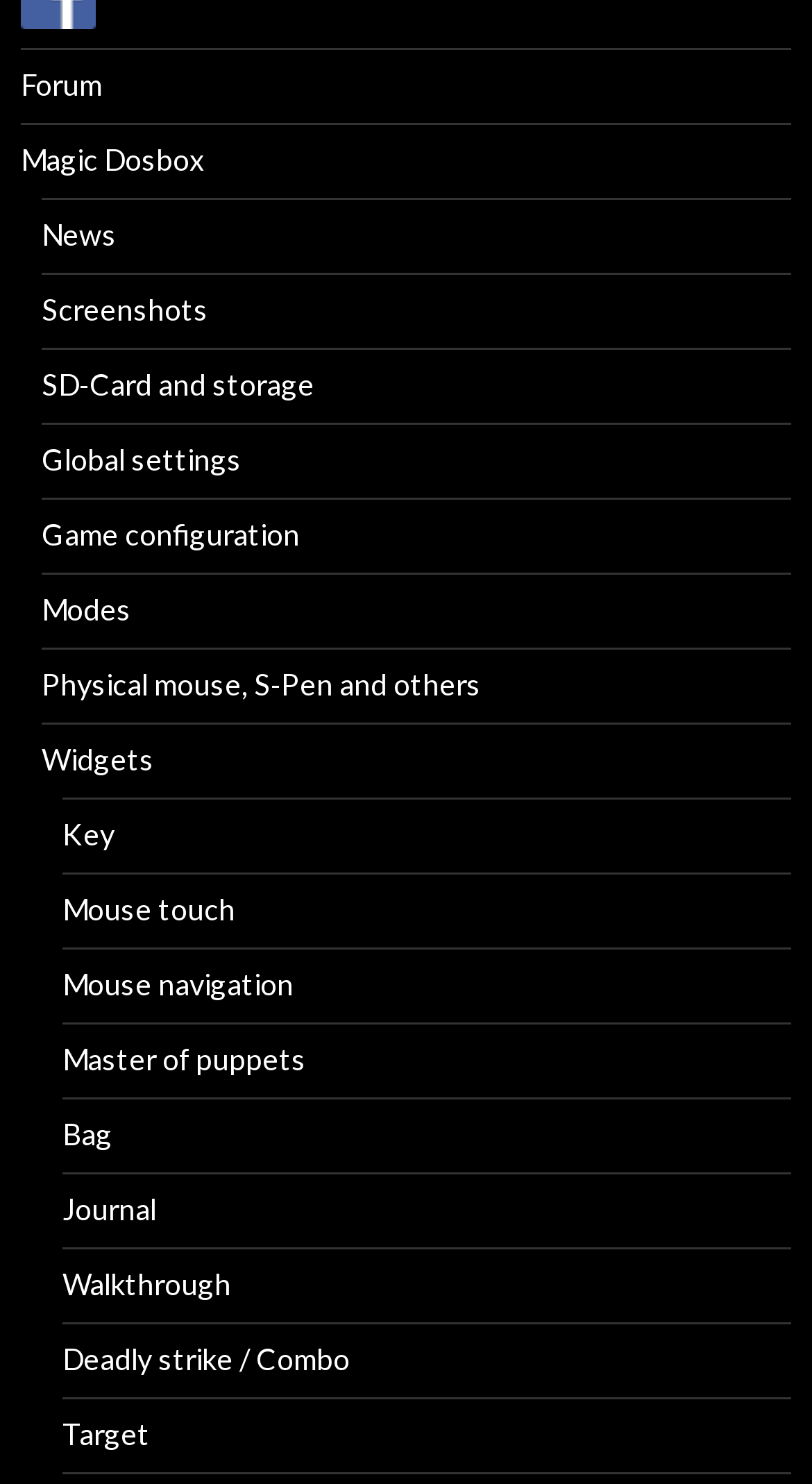Reply to the question with a single word or phrase:
How many links are there on the webpage?

19